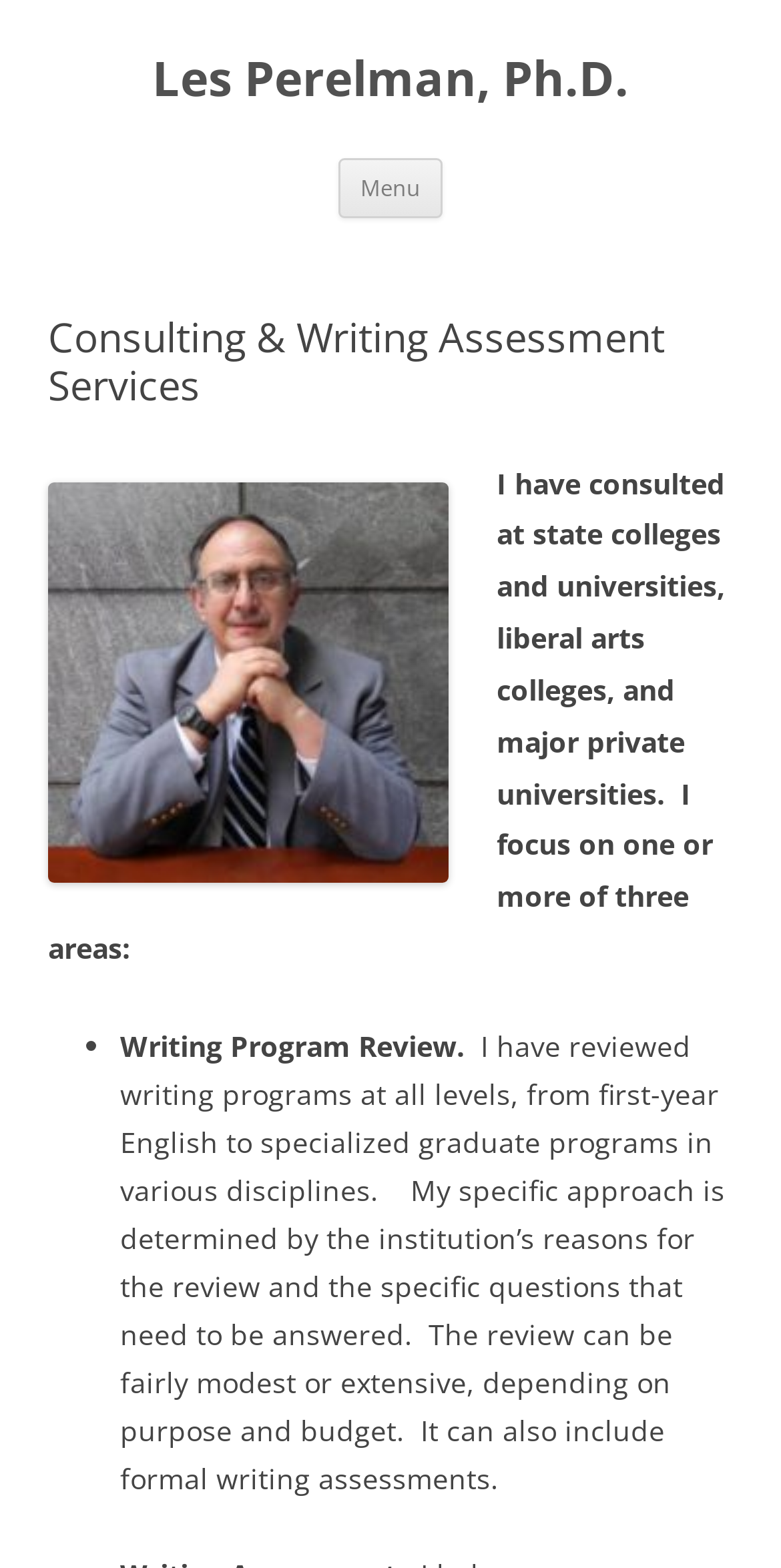What is one of the areas of focus for Les Perelman's consulting services?
Using the screenshot, give a one-word or short phrase answer.

Writing Program Review